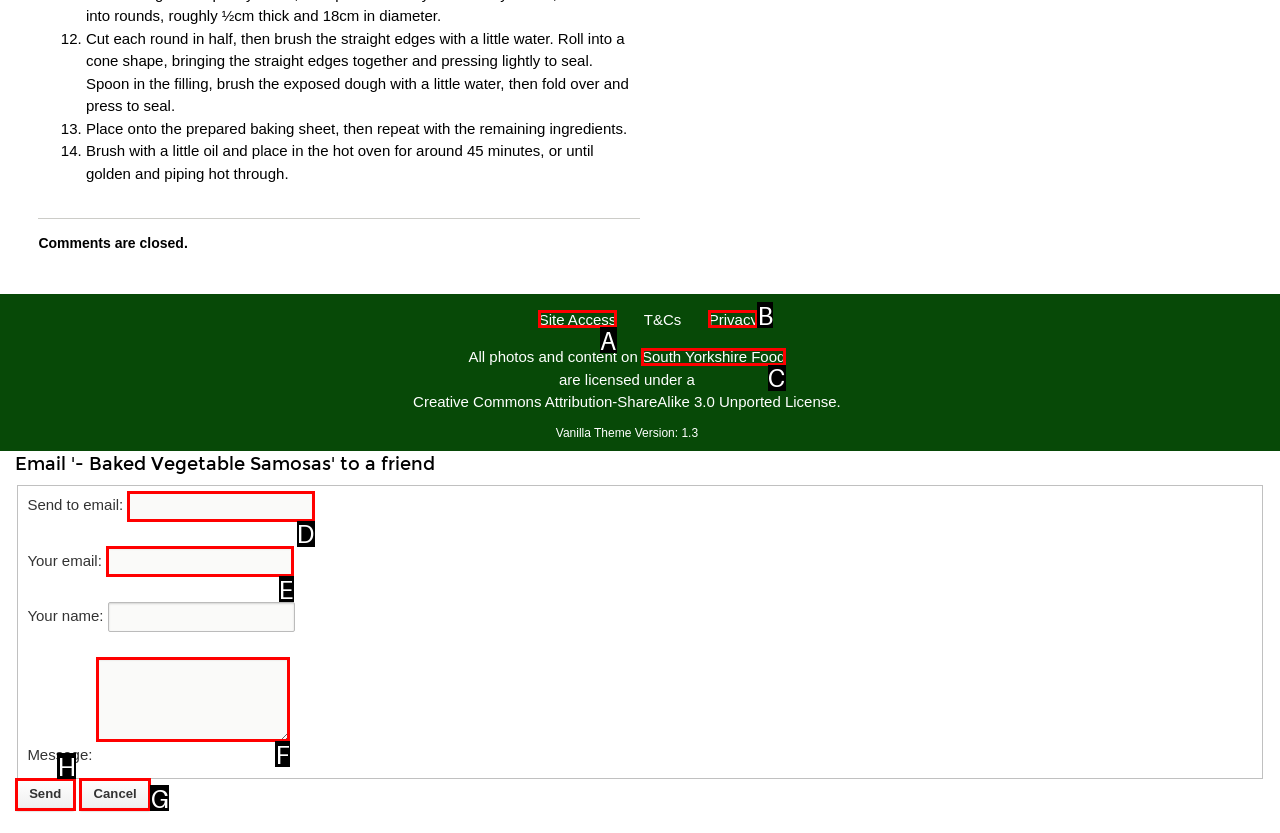Determine which letter corresponds to the UI element to click for this task: Click on 'Send'
Respond with the letter from the available options.

H